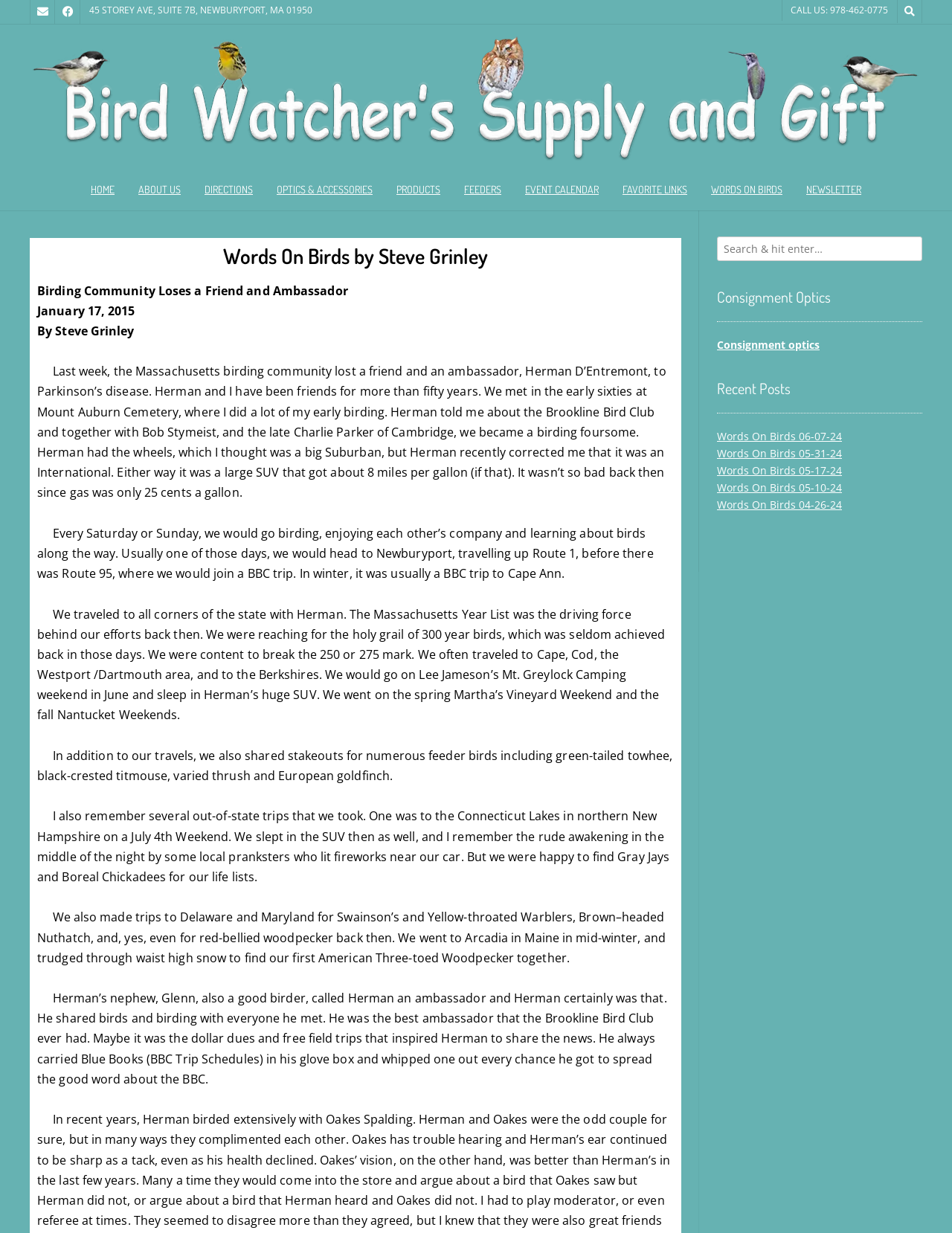Determine the coordinates of the bounding box for the clickable area needed to execute this instruction: "Click the 'HOME' link".

[0.083, 0.14, 0.133, 0.17]